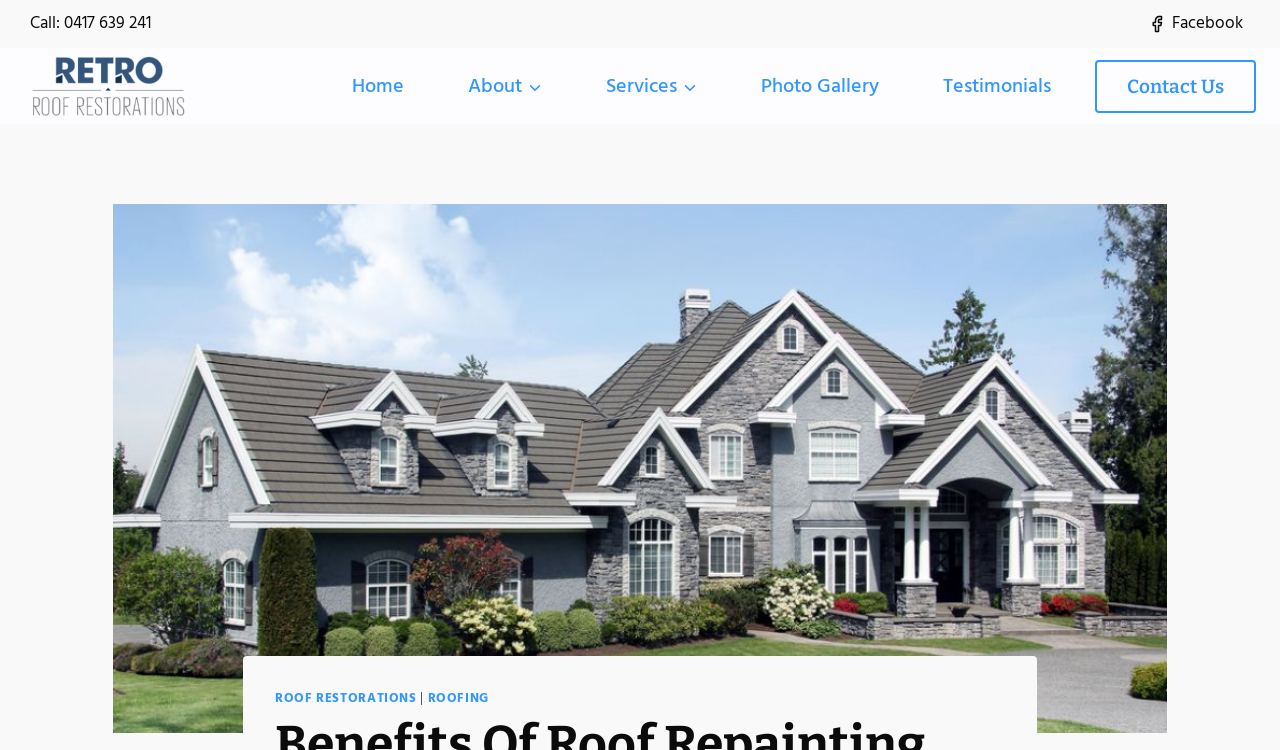Explain the webpage's design and content in an elaborate manner.

The webpage is about Retro Roof Restorations, with a focus on the benefits of roof repainting. At the top left corner, there is a phone number "0417 639 241" next to the text "Call:". On the top right corner, there is a Facebook link with a Facebook icon. Below the phone number, there is a logo of Retro Roof Restorations with a link to the homepage.

The primary navigation menu is located below the logo, spanning across the top of the page. It consists of 6 links: "Home", "About", "Services", "Photo Gallery", "Testimonials", and "Contact Us". The "About" and "Services" links have child menus.

Below the navigation menu, there is a large image of a new roof in Brisbane, taking up most of the page. On top of the image, there are three links: "ROOF RESTORATIONS", a separator "|", and "ROOFING". These links are positioned at the bottom of the image, near the center of the page.

Overall, the webpage has a simple and clean layout, with a clear focus on promoting the benefits of roof repainting and restoration services.